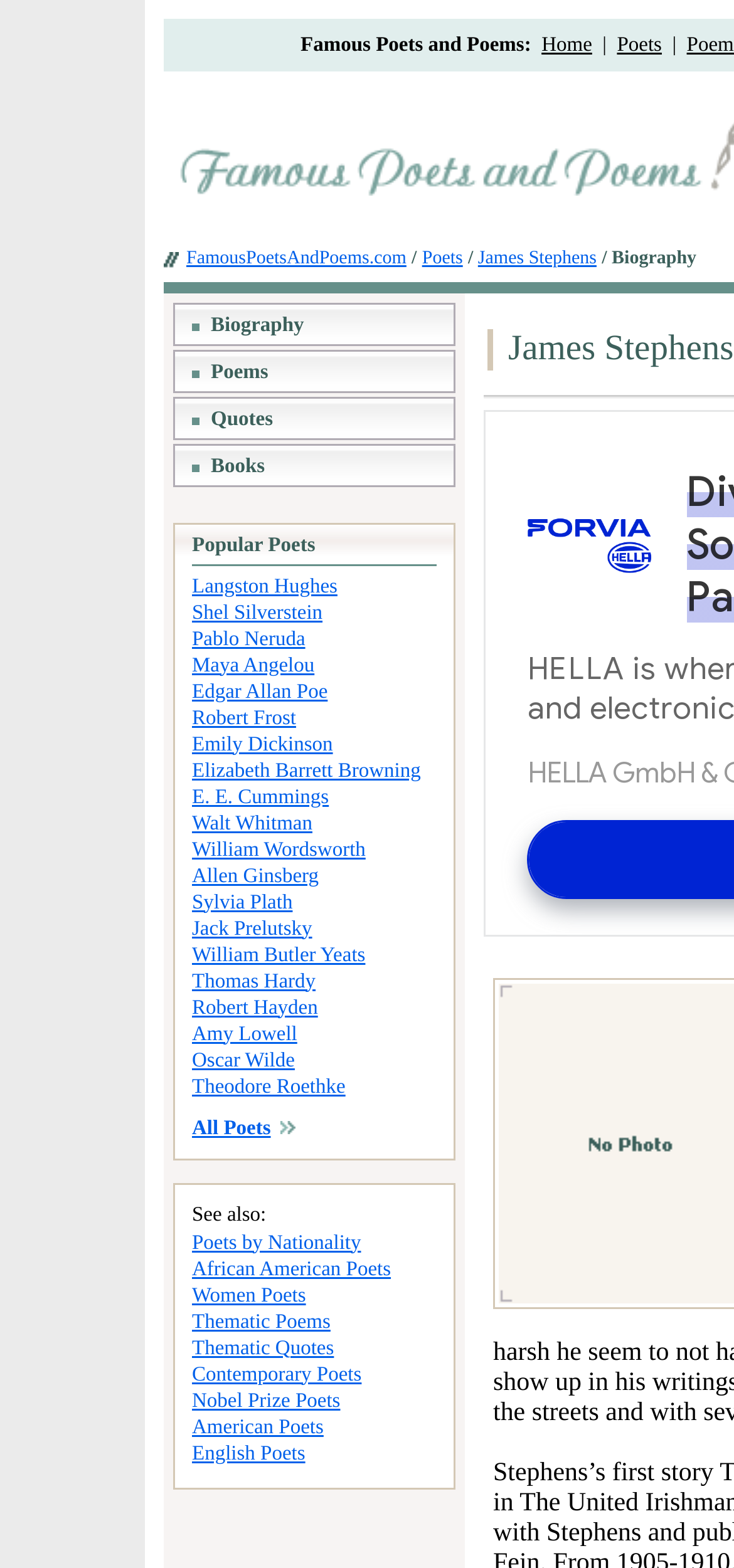Can you provide the bounding box coordinates for the element that should be clicked to implement the instruction: "Read Quotes"?

[0.287, 0.26, 0.372, 0.275]